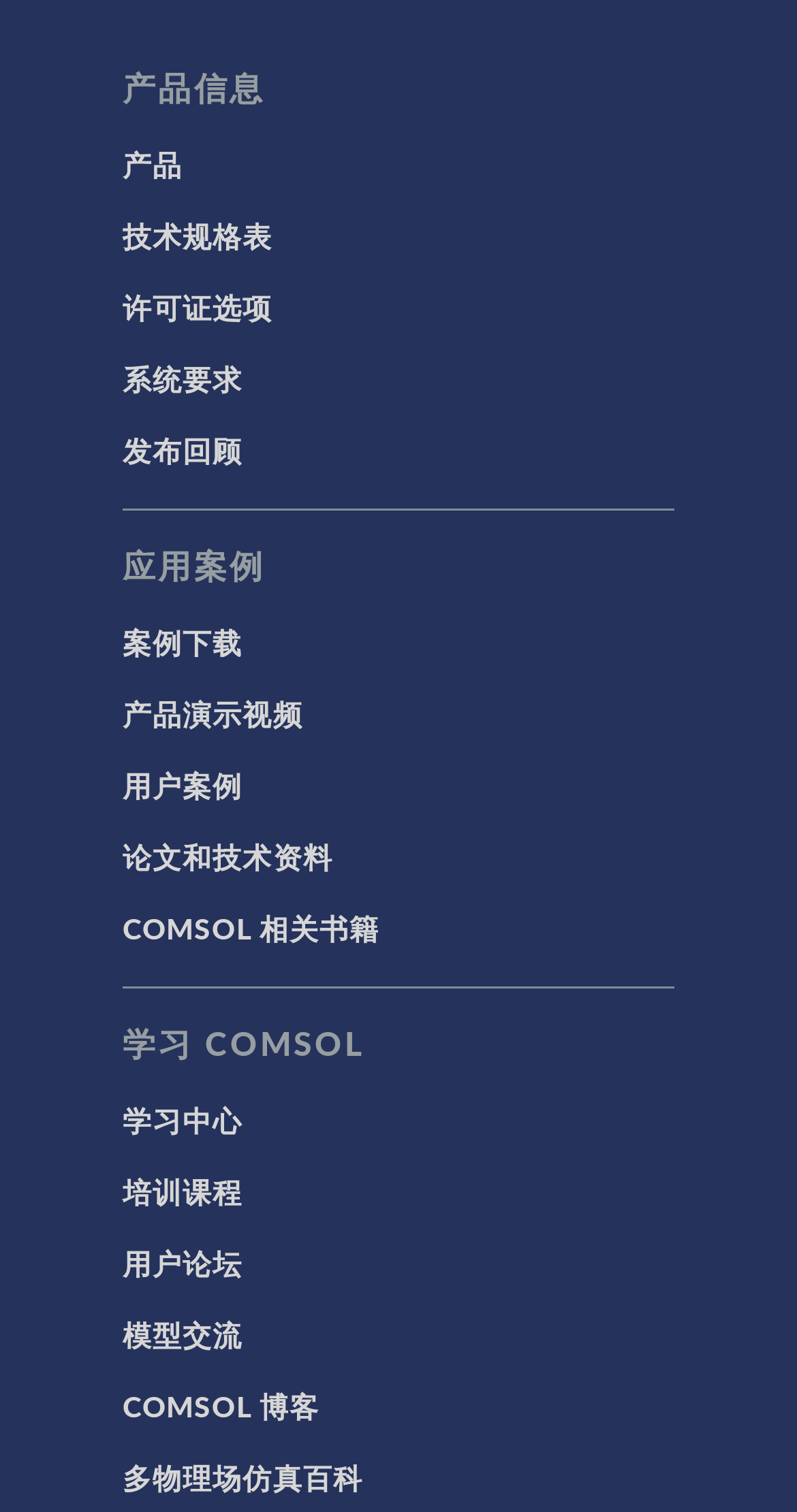Identify the bounding box coordinates for the region to click in order to carry out this instruction: "View product information". Provide the coordinates using four float numbers between 0 and 1, formatted as [left, top, right, bottom].

[0.154, 0.095, 0.229, 0.122]